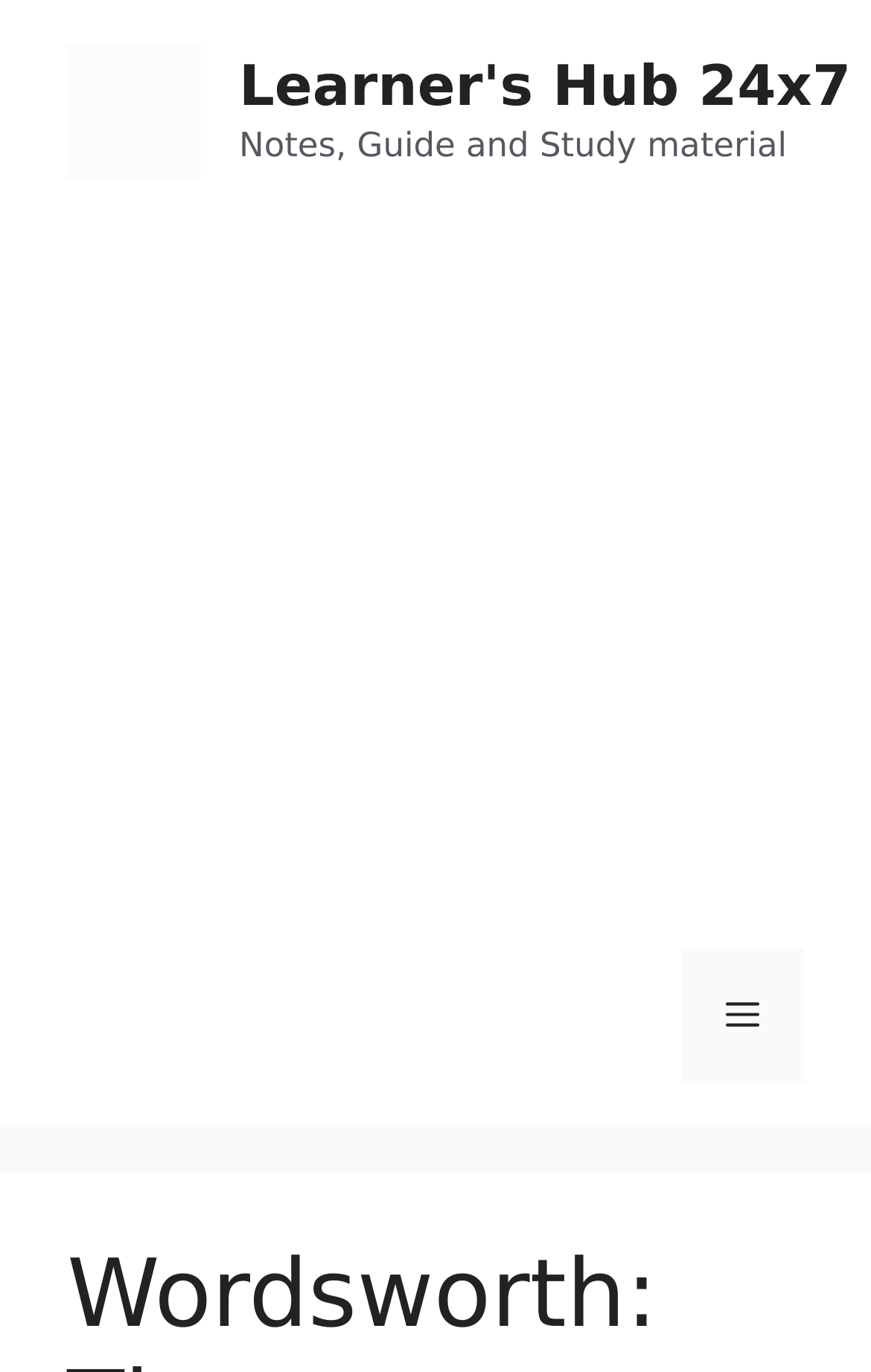Respond to the following query with just one word or a short phrase: 
What is the name of the website?

Learner's Hub 24x7